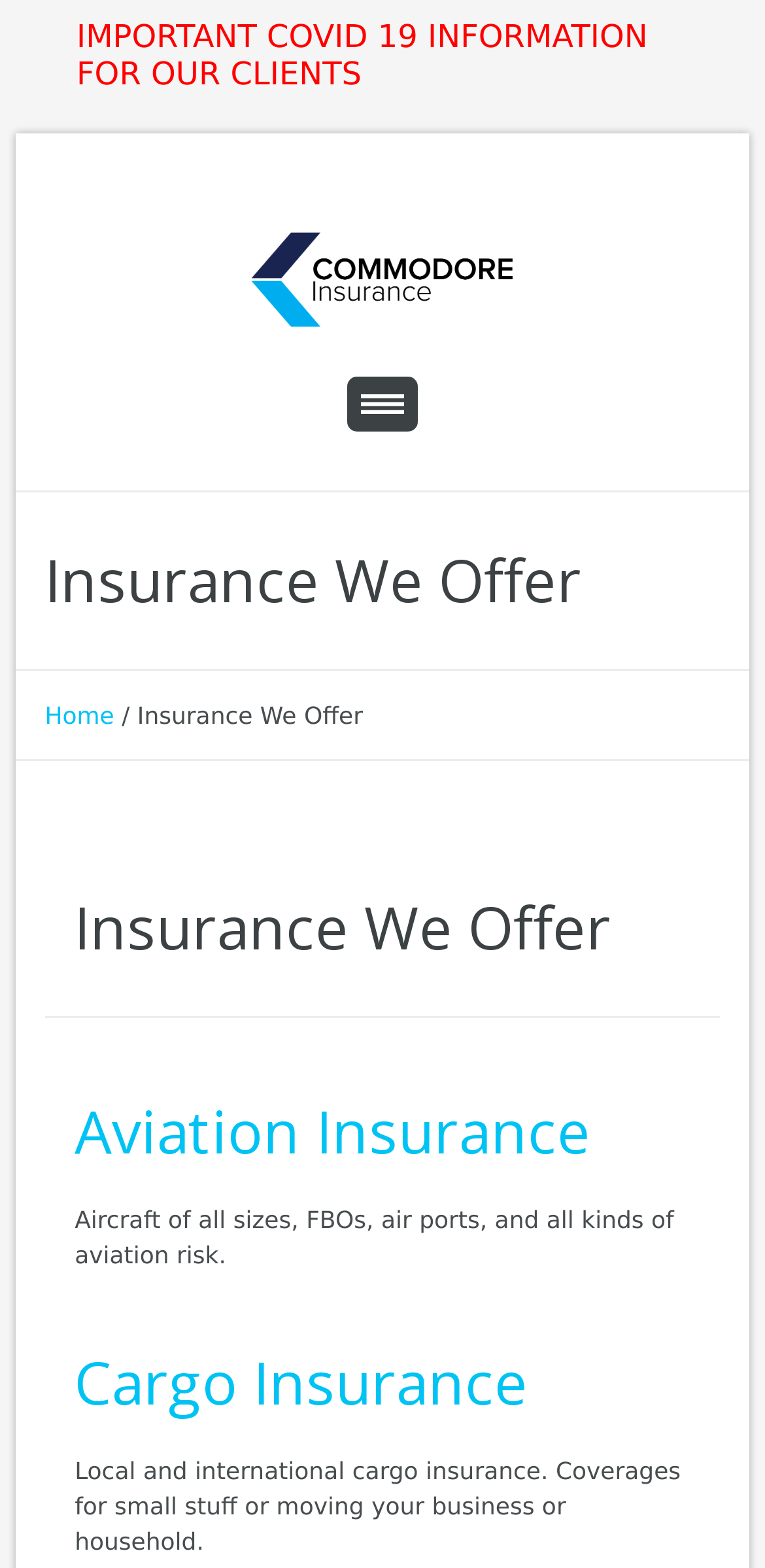Give a one-word or short phrase answer to the question: 
What is the focus of Aviation Insurance?

Aircraft and aviation risk